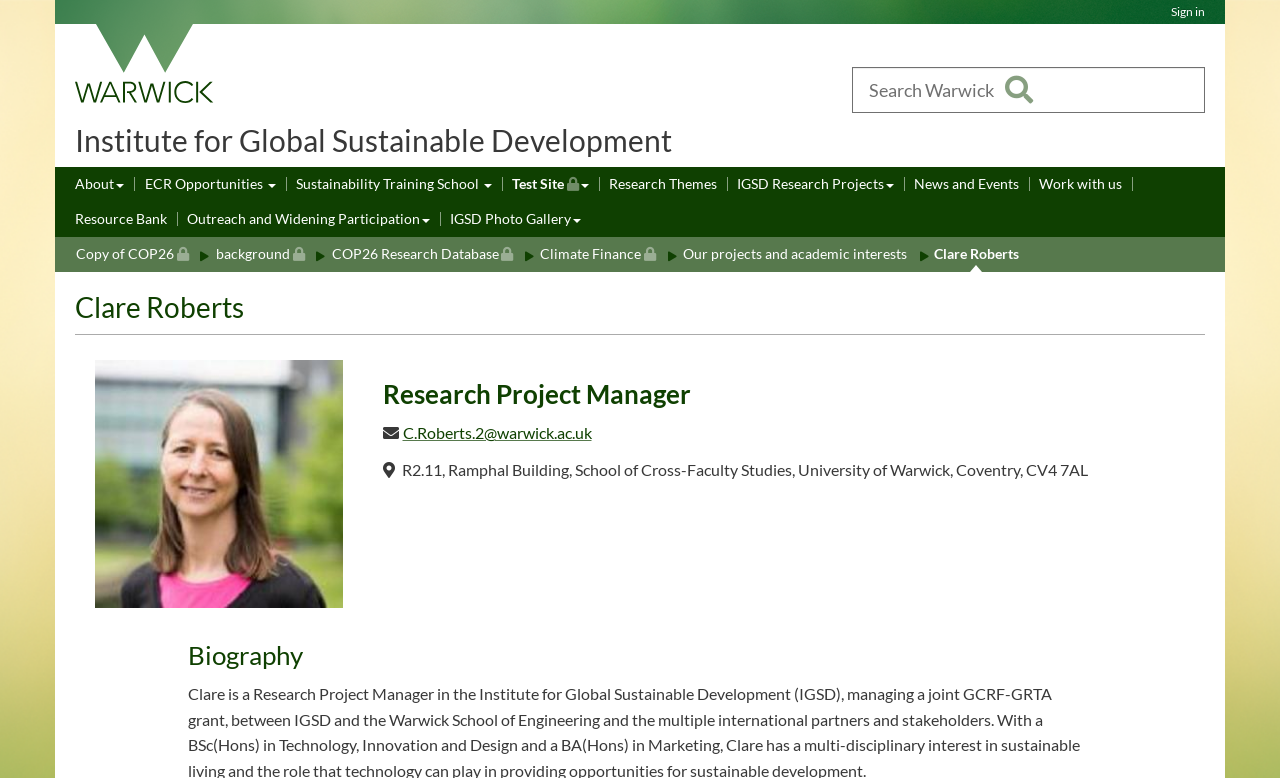Locate the bounding box coordinates of the element's region that should be clicked to carry out the following instruction: "Sign in". The coordinates need to be four float numbers between 0 and 1, i.e., [left, top, right, bottom].

[0.915, 0.005, 0.941, 0.024]